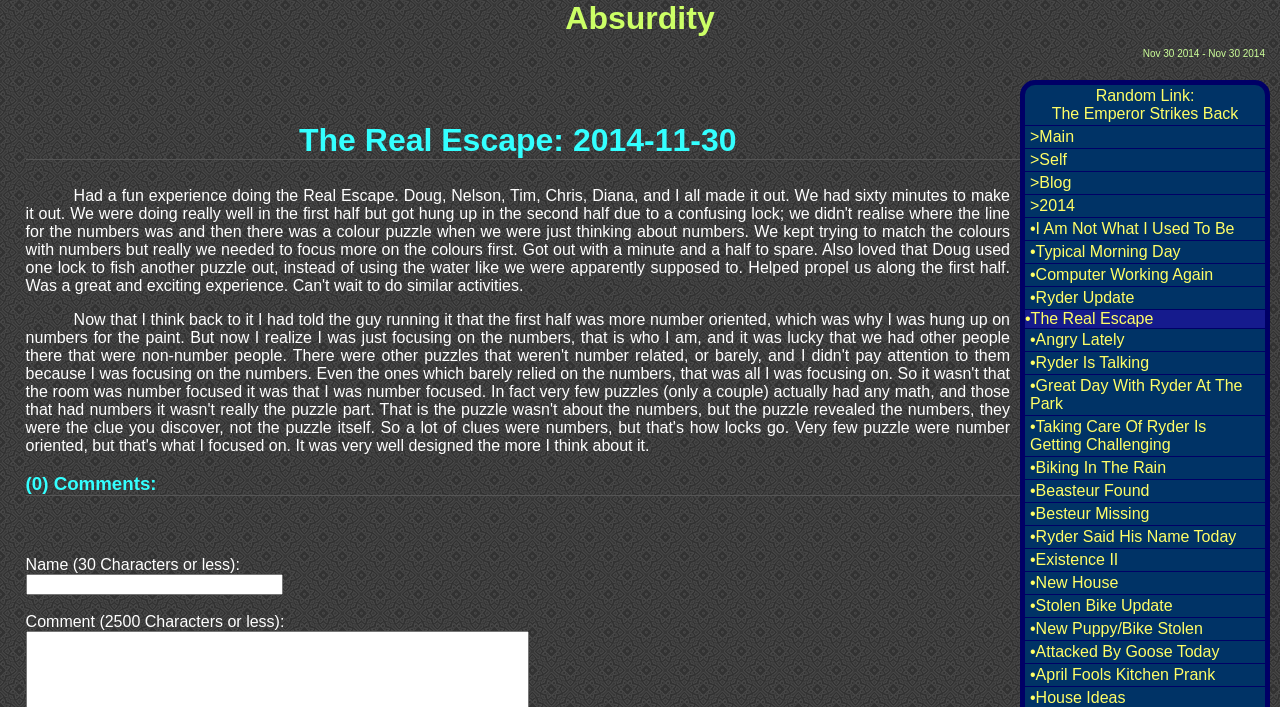Could you indicate the bounding box coordinates of the region to click in order to complete this instruction: "Click on 'Random Link: The Emperor Strikes Back'".

[0.801, 0.12, 0.988, 0.177]